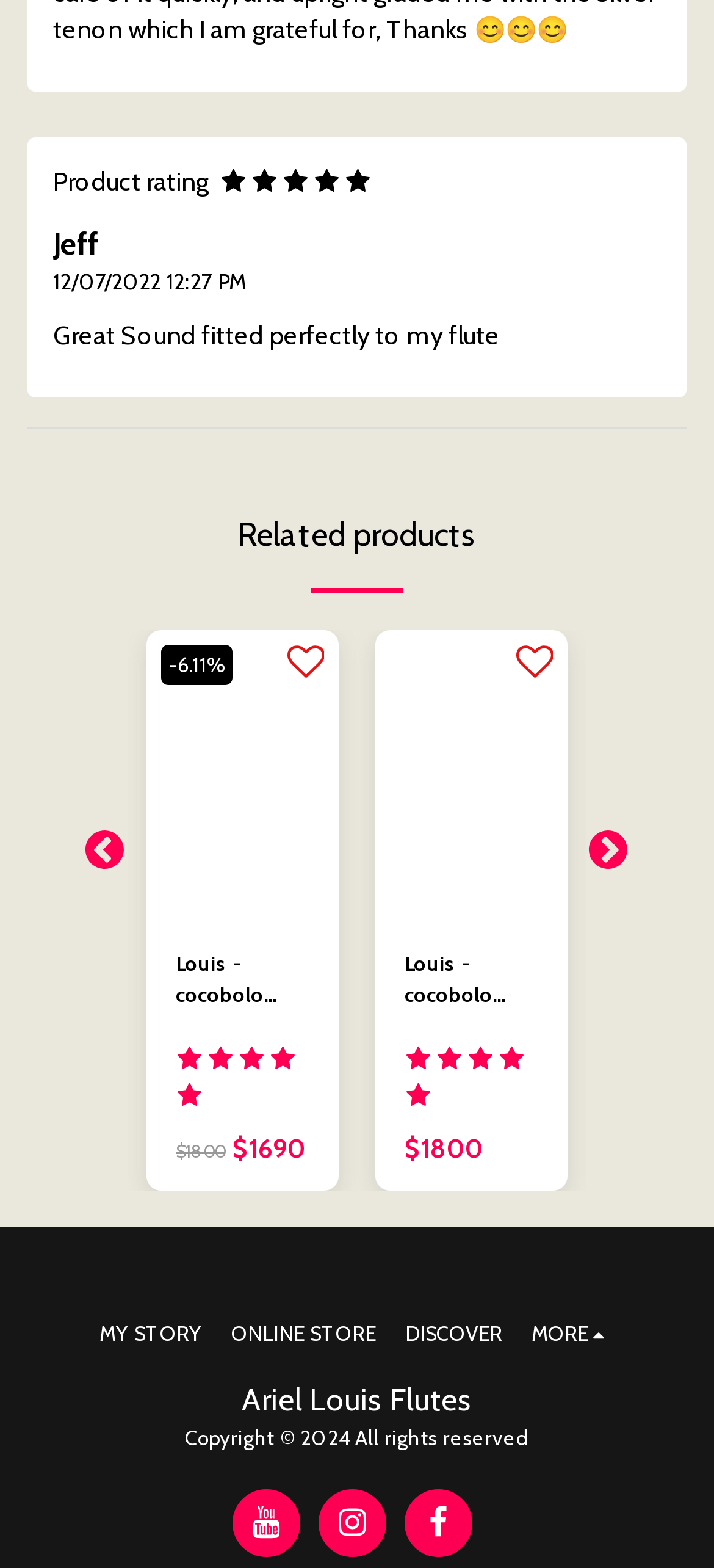Please find the bounding box coordinates of the clickable region needed to complete the following instruction: "Go to online store". The bounding box coordinates must consist of four float numbers between 0 and 1, i.e., [left, top, right, bottom].

[0.324, 0.839, 0.527, 0.862]